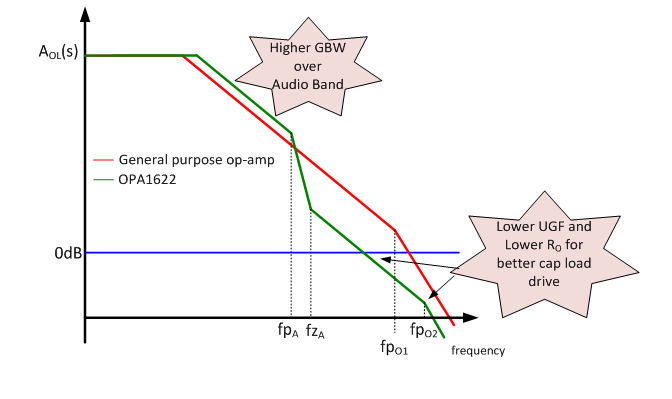Give a detailed account of the visual elements in the image.

The image illustrates a frequency response graph comparing the open-loop gain (AOL) of the OPA1622 operational amplifier with a general-purpose op-amp. The vertical axis represents the open-loop gain (AOL(s)), while the horizontal axis denotes frequency. 

Key features highlighted include:

- The OPA1622, shown in green, exhibits a higher gain bandwidth (GBW) across the audio frequency range compared to the general-purpose op-amp depicted in red, as indicated by the "Higher GBW over Audio Band" note.
- The points of interest on the frequency axis include fPA, fZA, fP01, and fP02, which denote specific frequencies relevant to the amplifier's performance.
- Annotations emphasize the advantages of the OPA1622, such as a lower unity-gain frequency (UGF) and lower output resistance (R0), enhancing its capability for driving capacitive loads more effectively.

This graph serves to illustrate the technical benefits of the OPA1622 in applications requiring efficient handling of capacitive loads and maintaining high gain across audio frequencies.